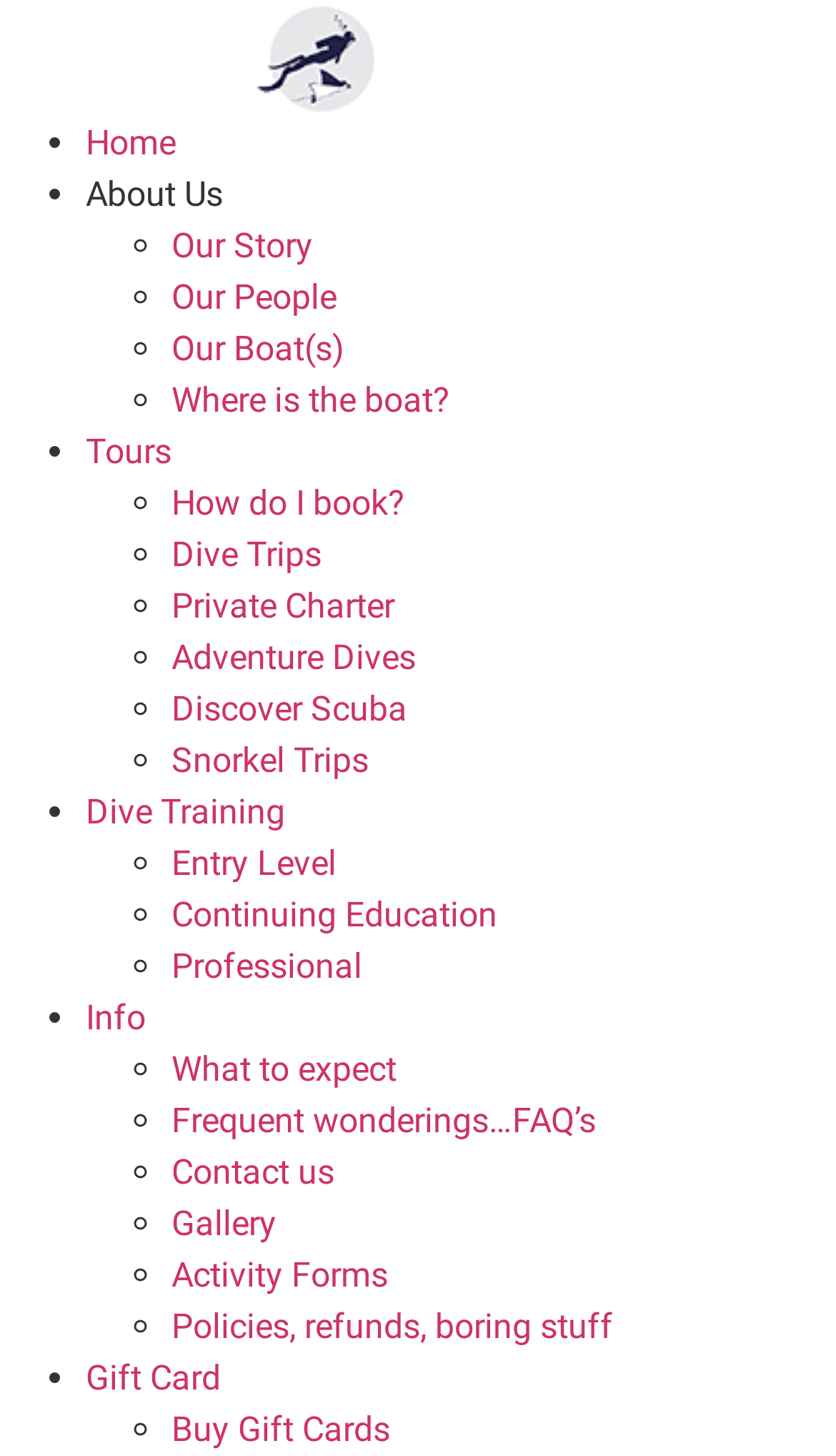Can you find the bounding box coordinates for the UI element given this description: "What to expect"? Provide the coordinates as four float numbers between 0 and 1: [left, top, right, bottom].

[0.205, 0.721, 0.474, 0.749]